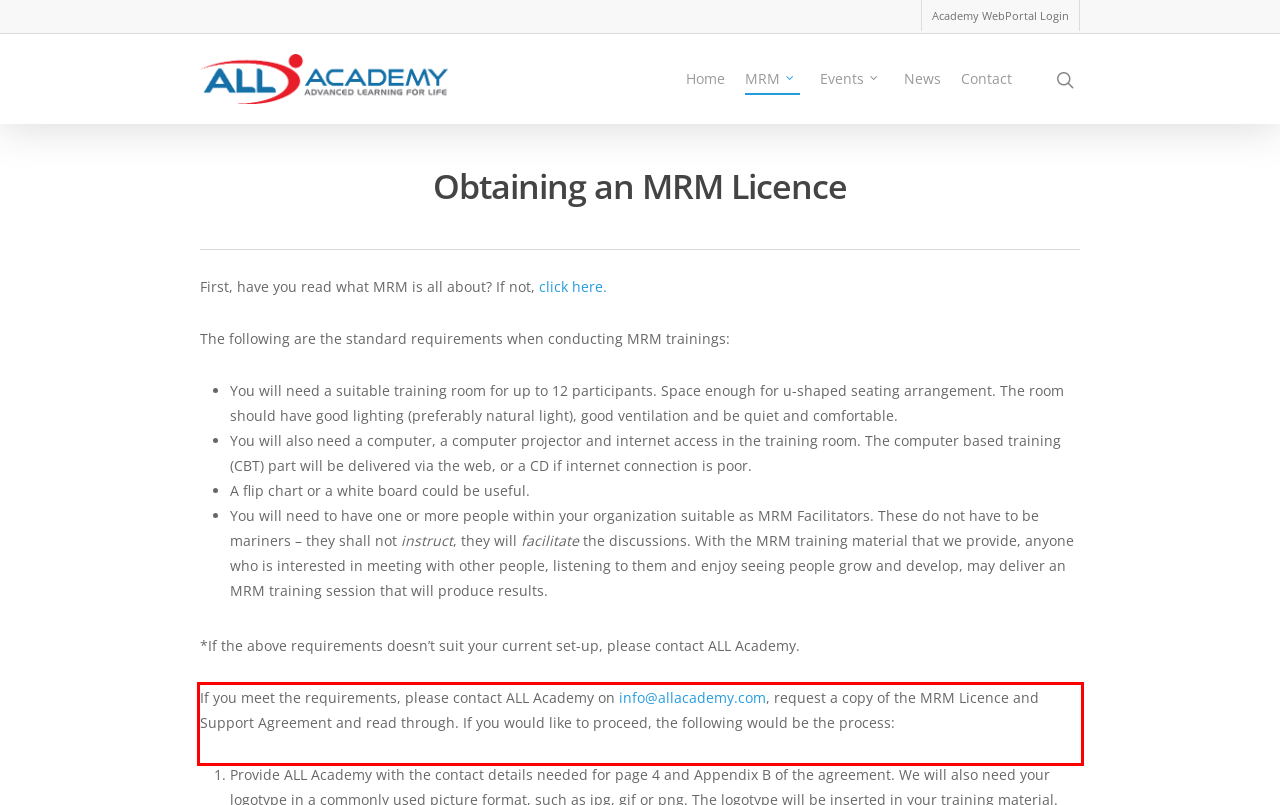Identify the text within the red bounding box on the webpage screenshot and generate the extracted text content.

If you meet the requirements, please contact ALL Academy on info@allacademy.com, request a copy of the MRM Licence and Support Agreement and read through. If you would like to proceed, the following would be the process: